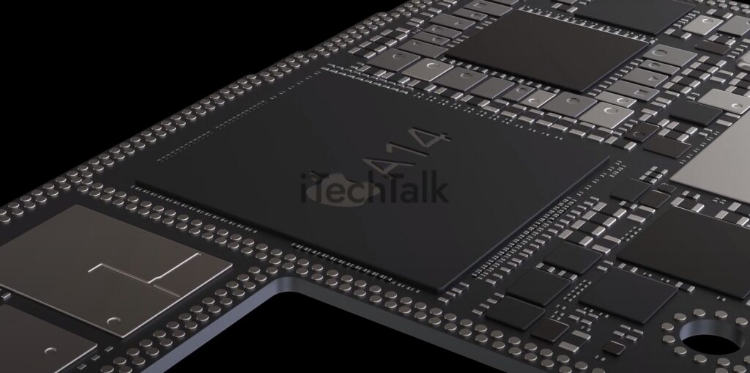Detail the scene depicted in the image with as much precision as possible.

The image showcases a close-up view of the A14 Bionic chip, a powerful processor utilized in the iPad Air. Featured prominently in the center, the A14 chip is surrounded by various other silicon components on the circuit board, highlighting its intricate design and advanced technology. This particular chip is essential for delivering high processing power and speed, enabling smooth performance for applications ranging from basic tasks to more demanding functions. The iPad Air, equipped with the A14 Bionic chip, benefits from the same processing capabilities found in the iPhone 12 series, making it an ideal choice for users seeking a blend of performance and efficiency in their devices. The sleek and modern design of these components is indicative of the modern aesthetics of Apple’s hardware.